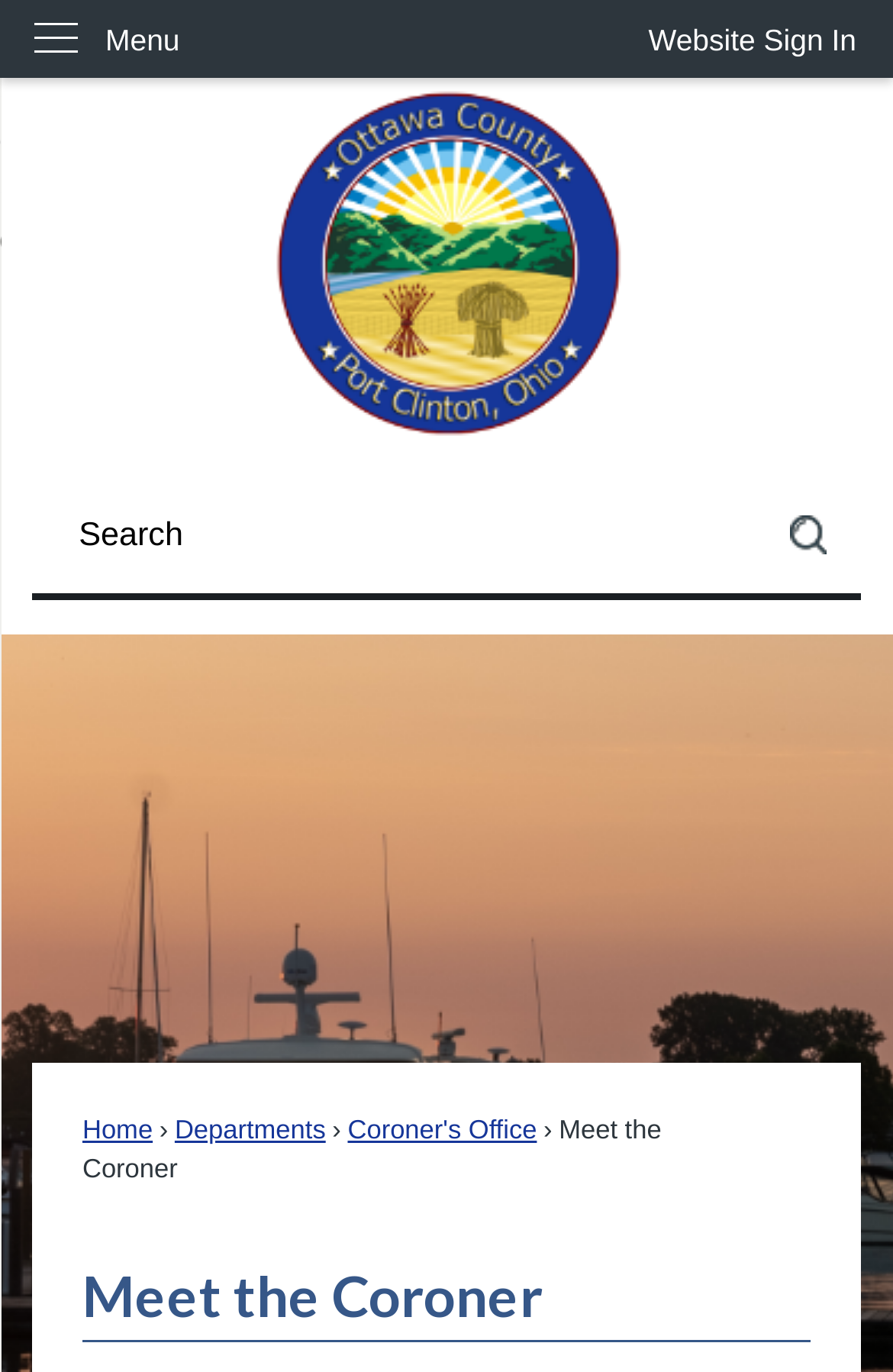Locate the bounding box coordinates of the region to be clicked to comply with the following instruction: "Click the Skip to Main Content link". The coordinates must be four float numbers between 0 and 1, in the form [left, top, right, bottom].

[0.0, 0.0, 0.042, 0.027]